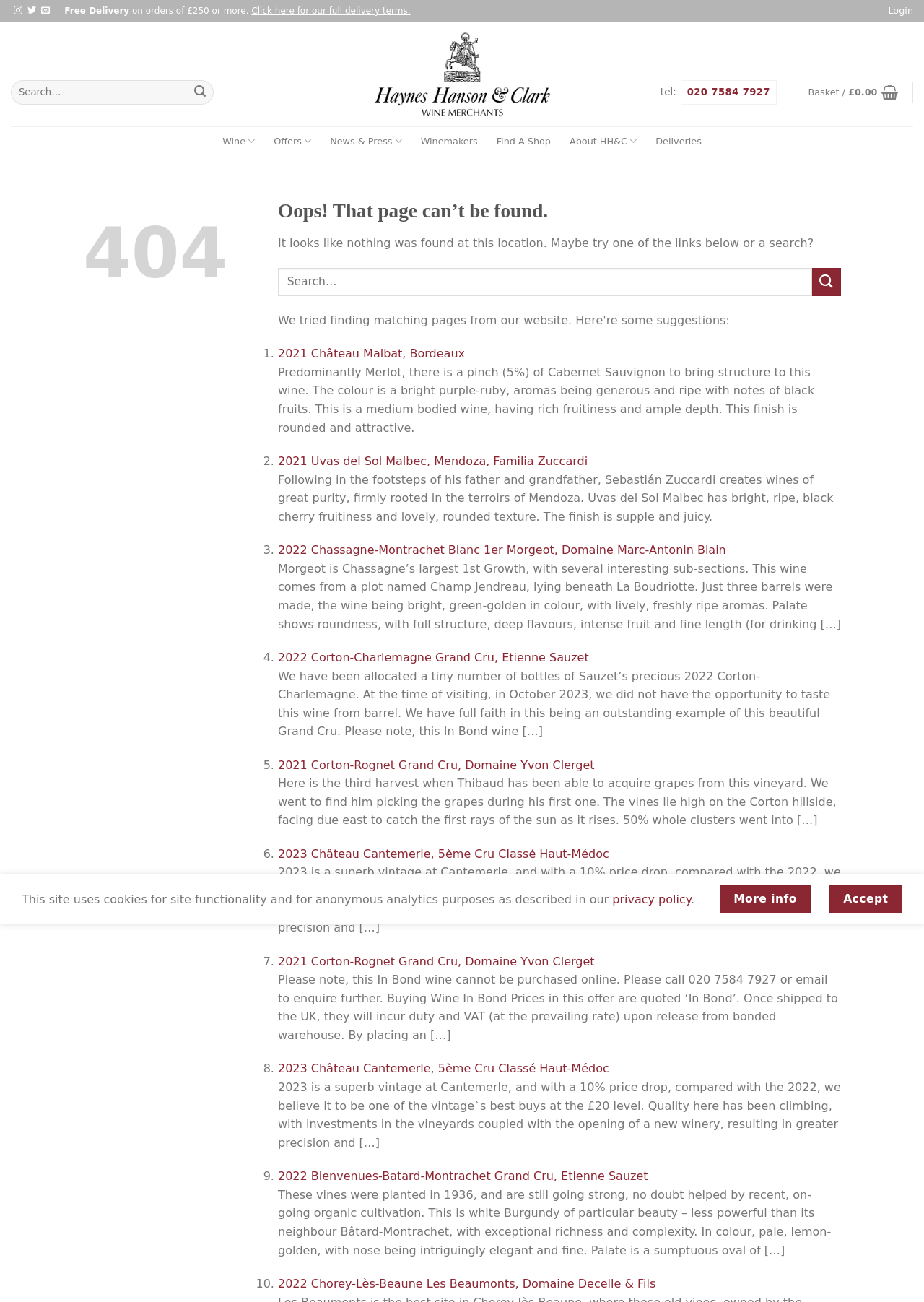Carefully observe the image and respond to the question with a detailed answer:
How many social media links are there?

I counted the number of social media links at the top of the page, which are 'Follow on Instagram', 'Follow on Twitter', and 'Send us an email'.